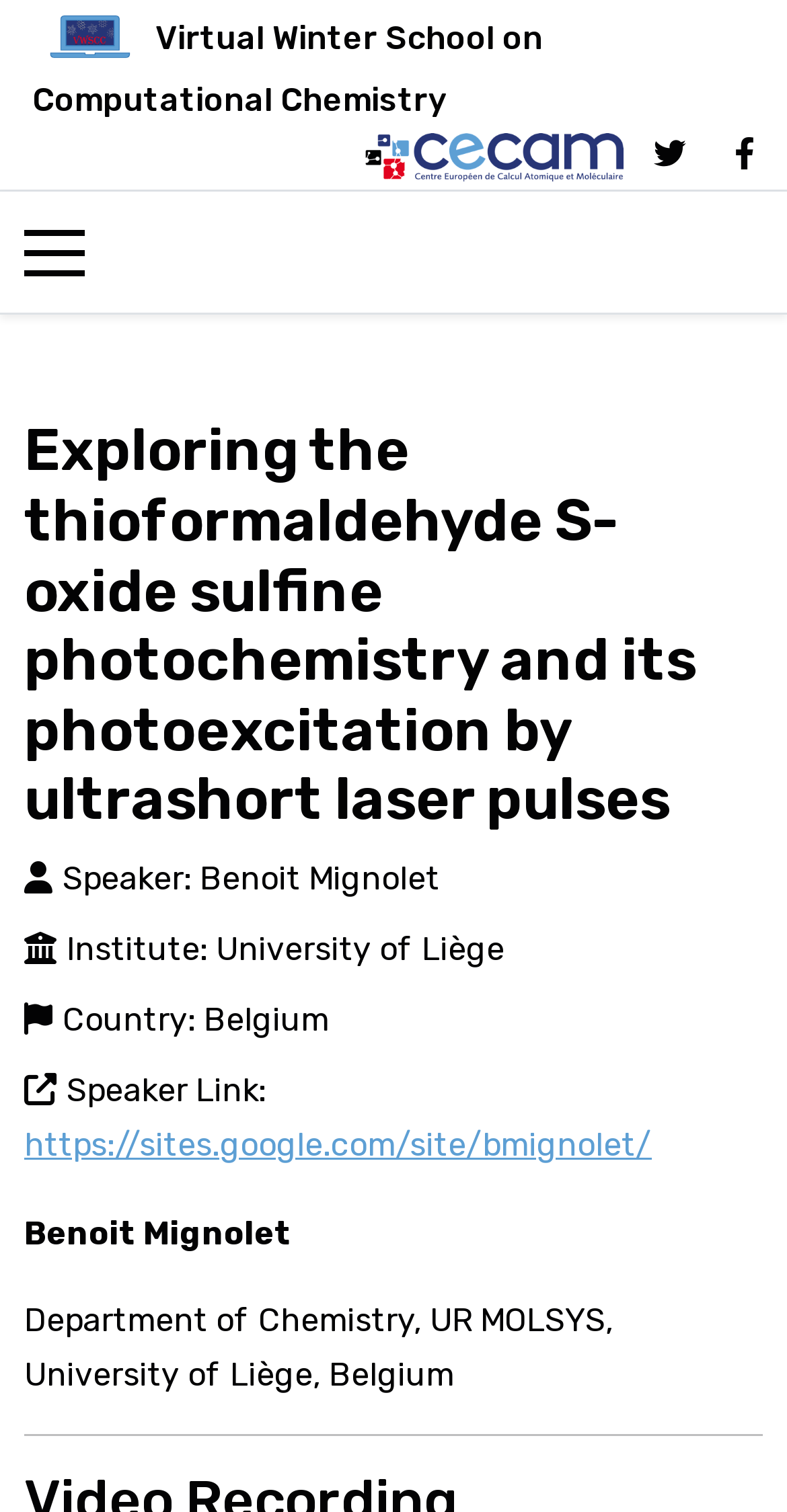Find the bounding box coordinates for the HTML element specified by: "aria-label="Mobile Menu Toggle"".

[0.031, 0.147, 0.108, 0.187]